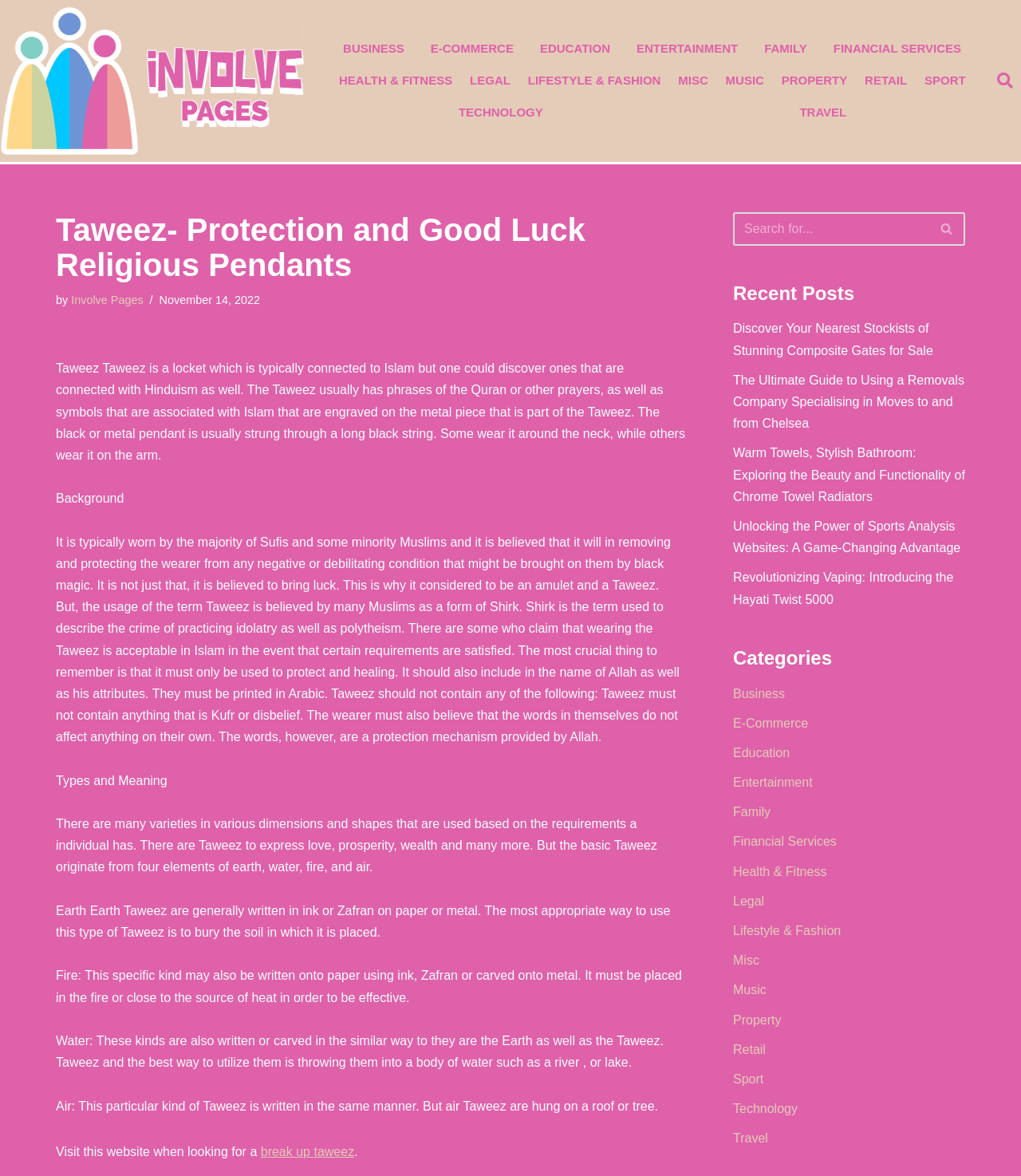Please analyze the image and provide a thorough answer to the question:
What is the purpose of wearing a Taweez?

According to the webpage, wearing a Taweez is believed to protect the wearer from negative or debilitating conditions brought on by black magic and also bring good luck. It is considered an amulet and a Taweez.